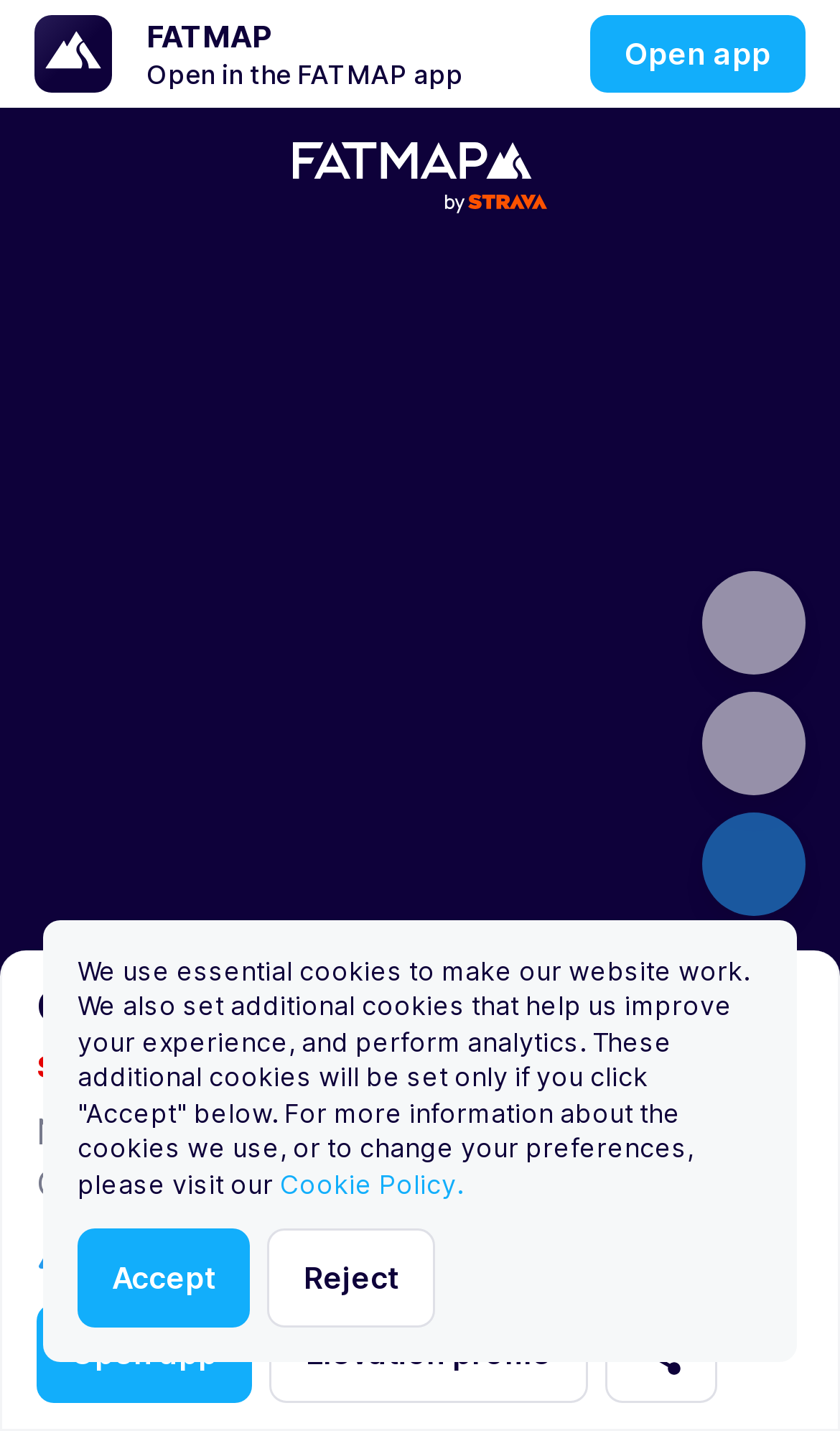What is the name of the ski route?
Using the image, respond with a single word or phrase.

Couloir de Cures